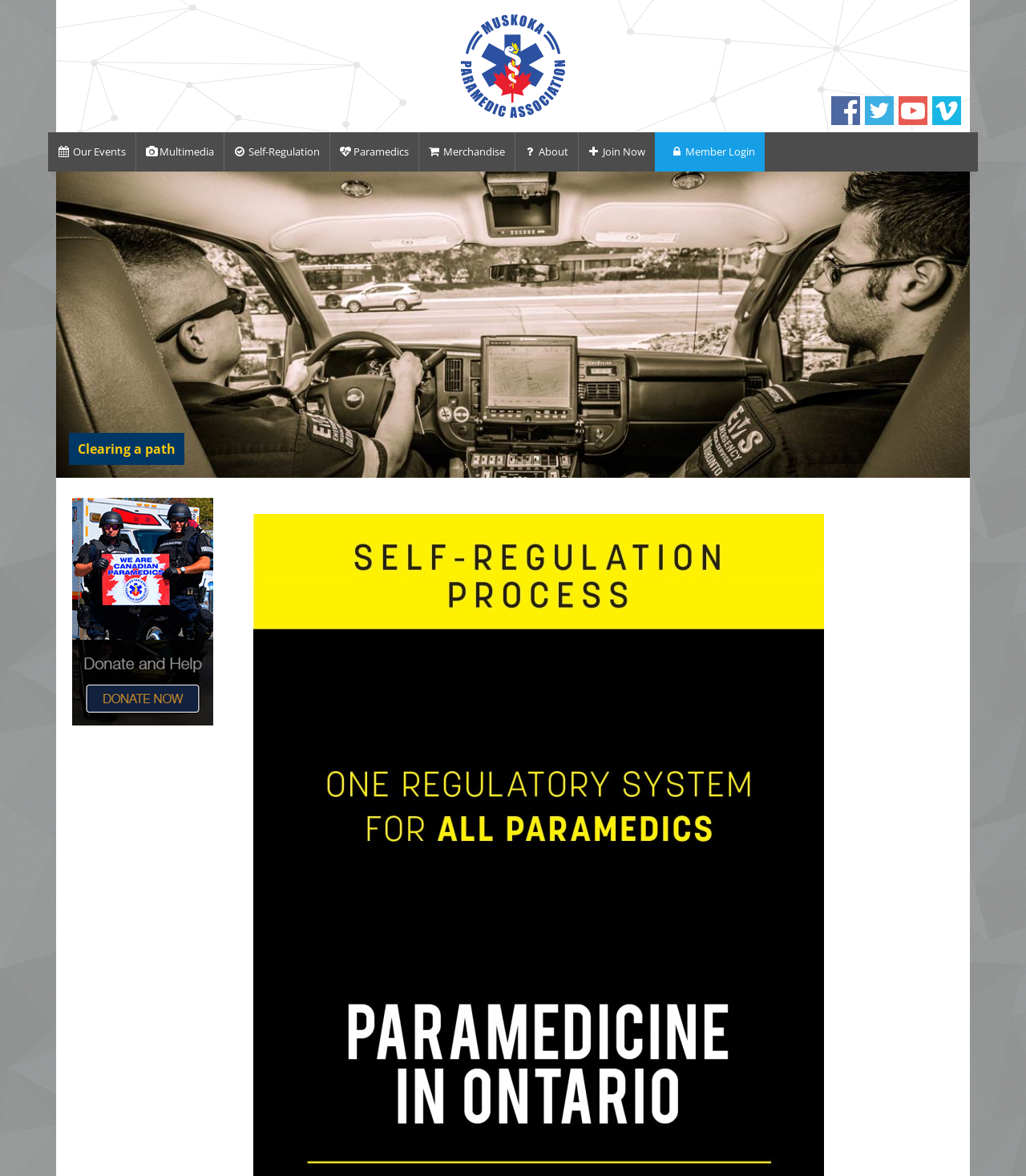Pinpoint the bounding box coordinates for the area that should be clicked to perform the following instruction: "View the 'Multimedia' page".

[0.132, 0.112, 0.219, 0.146]